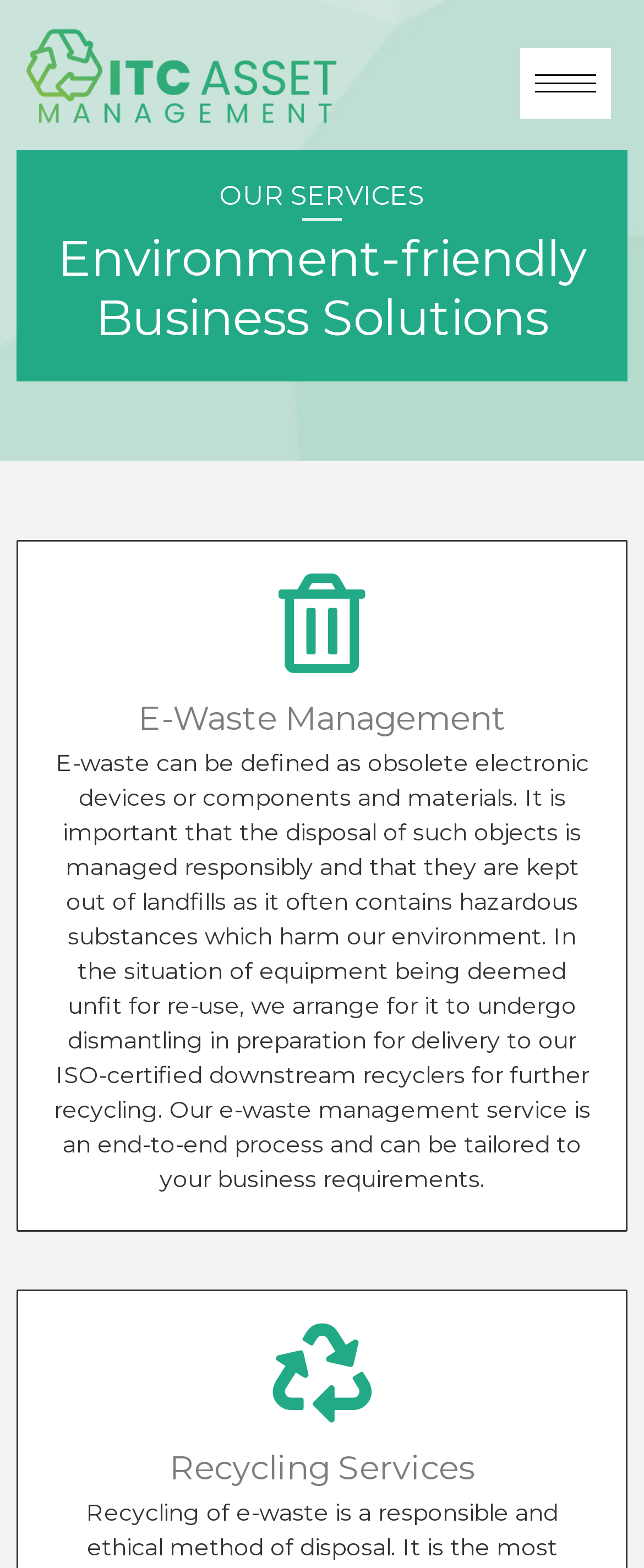Using the element description: "parent_node: Home", determine the bounding box coordinates for the specified UI element. The coordinates should be four float numbers between 0 and 1, [left, top, right, bottom].

[0.808, 0.03, 0.949, 0.075]